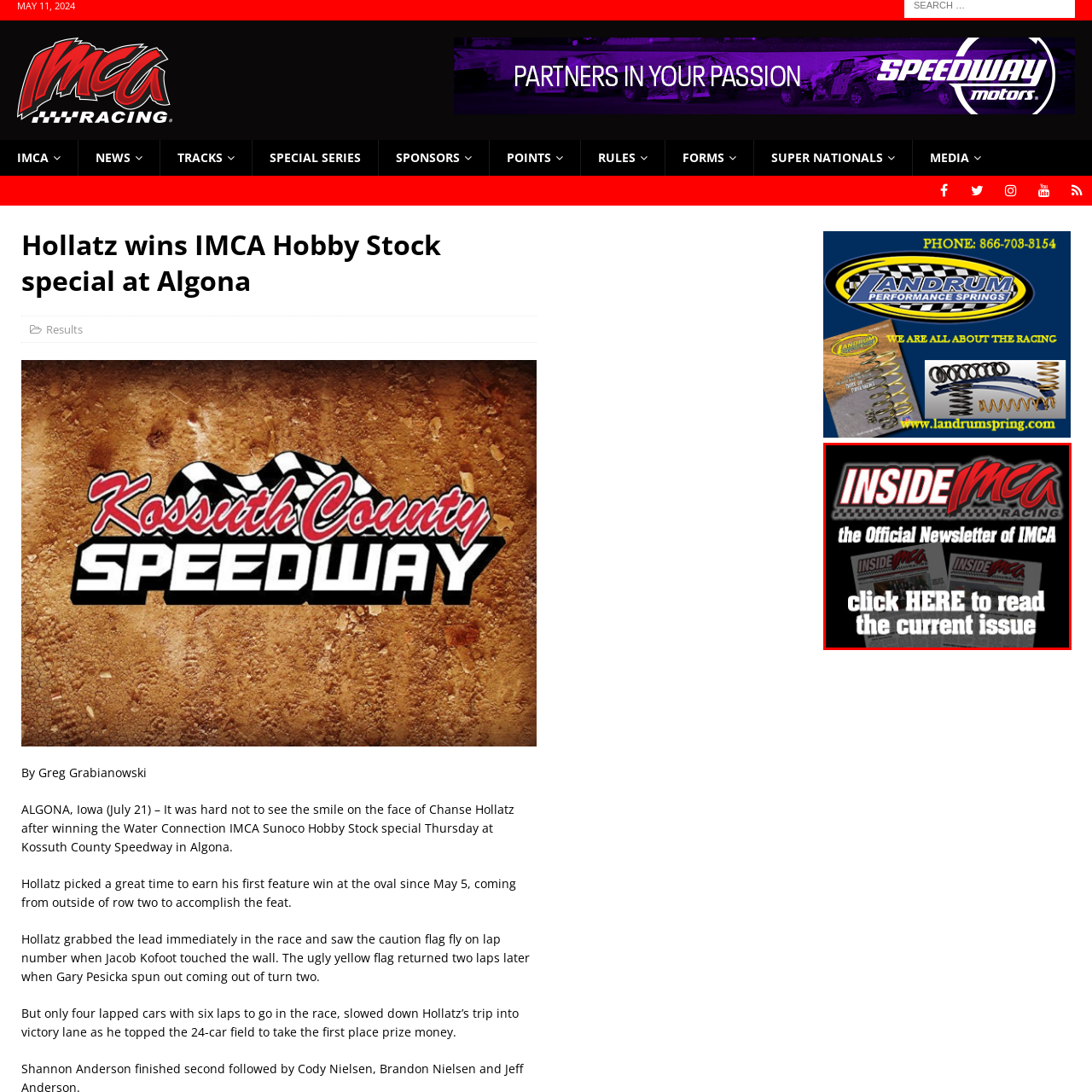Direct your attention to the image marked by the red boundary, What is the background of the banner designed to do? Provide a single word or phrase in response.

capture attention